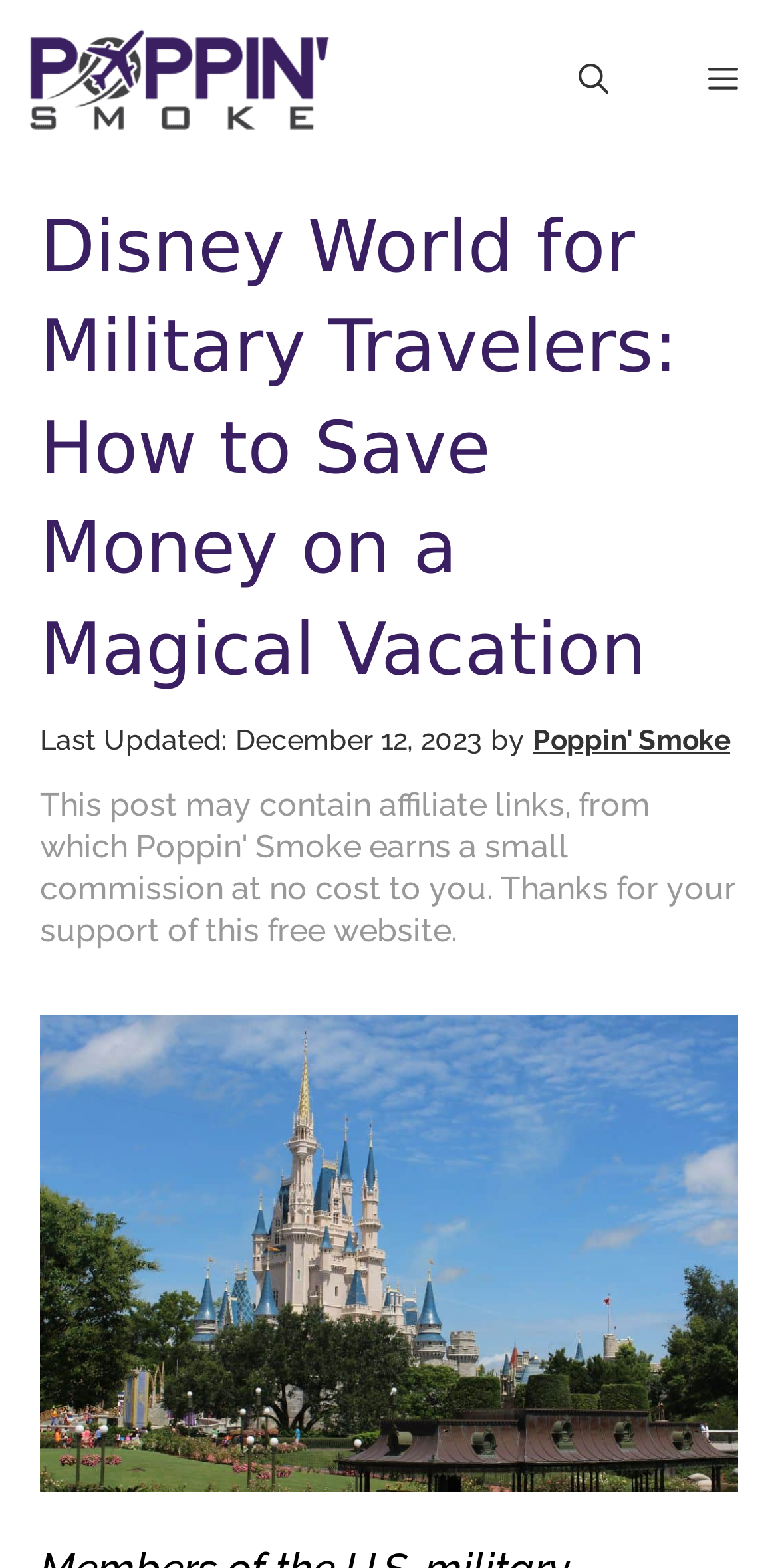Identify the bounding box coordinates for the UI element described as follows: "title="Poppin' Smoke"". Ensure the coordinates are four float numbers between 0 and 1, formatted as [left, top, right, bottom].

[0.026, 0.0, 0.436, 0.102]